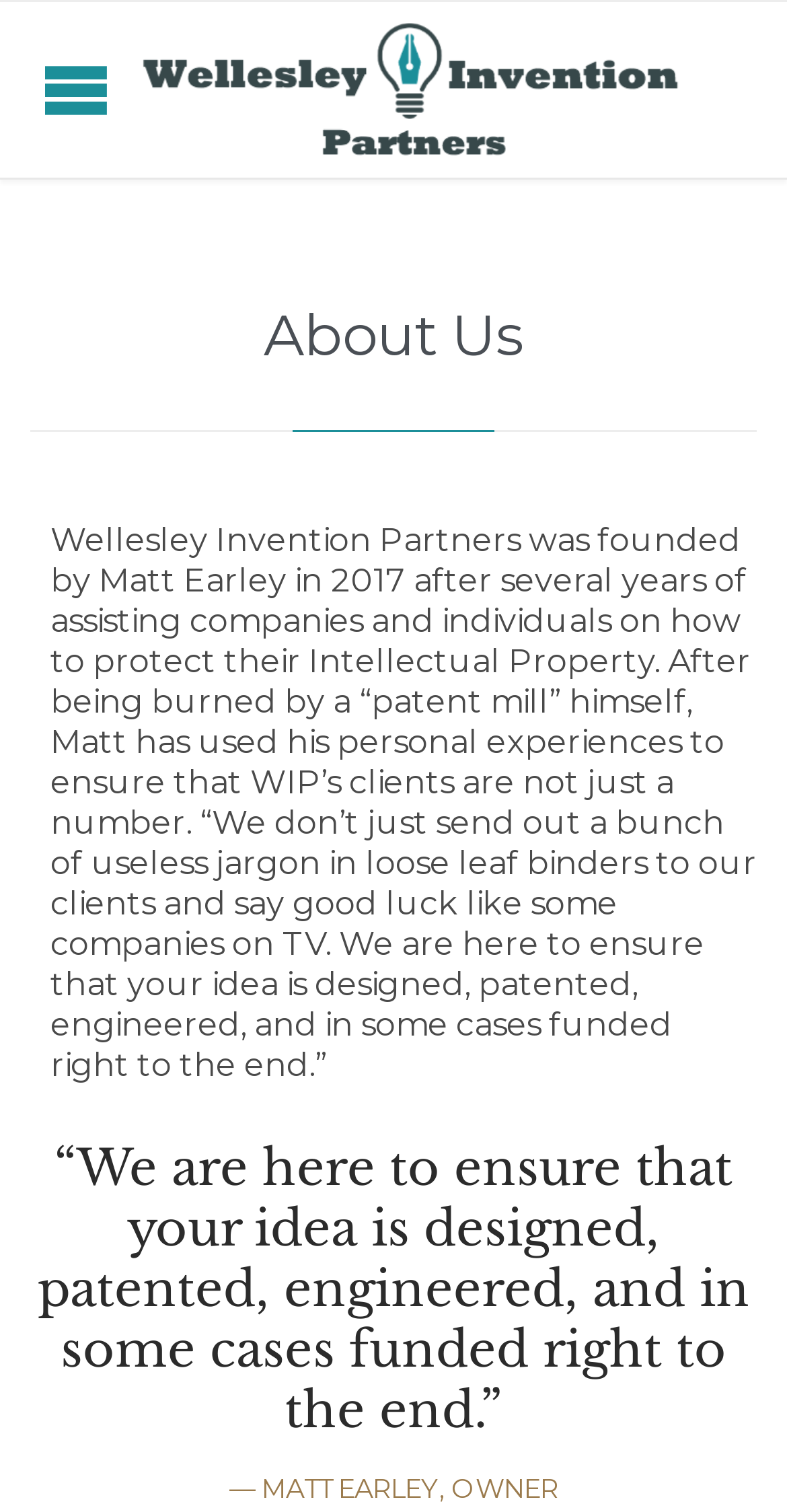Respond to the question with just a single word or phrase: 
What is the name of the company?

Wellesley Invention Partners